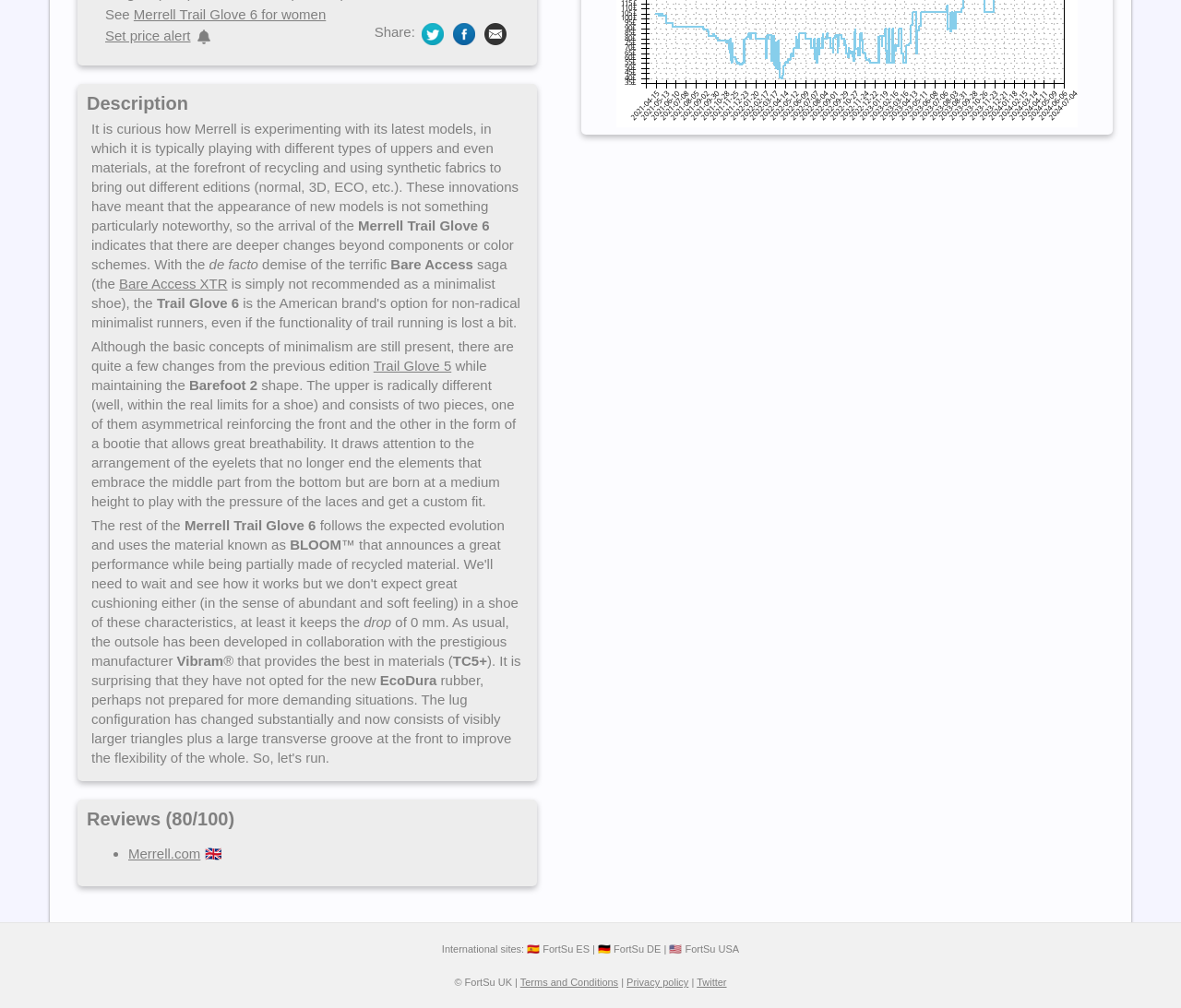Find the bounding box coordinates for the UI element whose description is: "Privacy policy". The coordinates should be four float numbers between 0 and 1, in the format [left, top, right, bottom].

[0.531, 0.969, 0.583, 0.98]